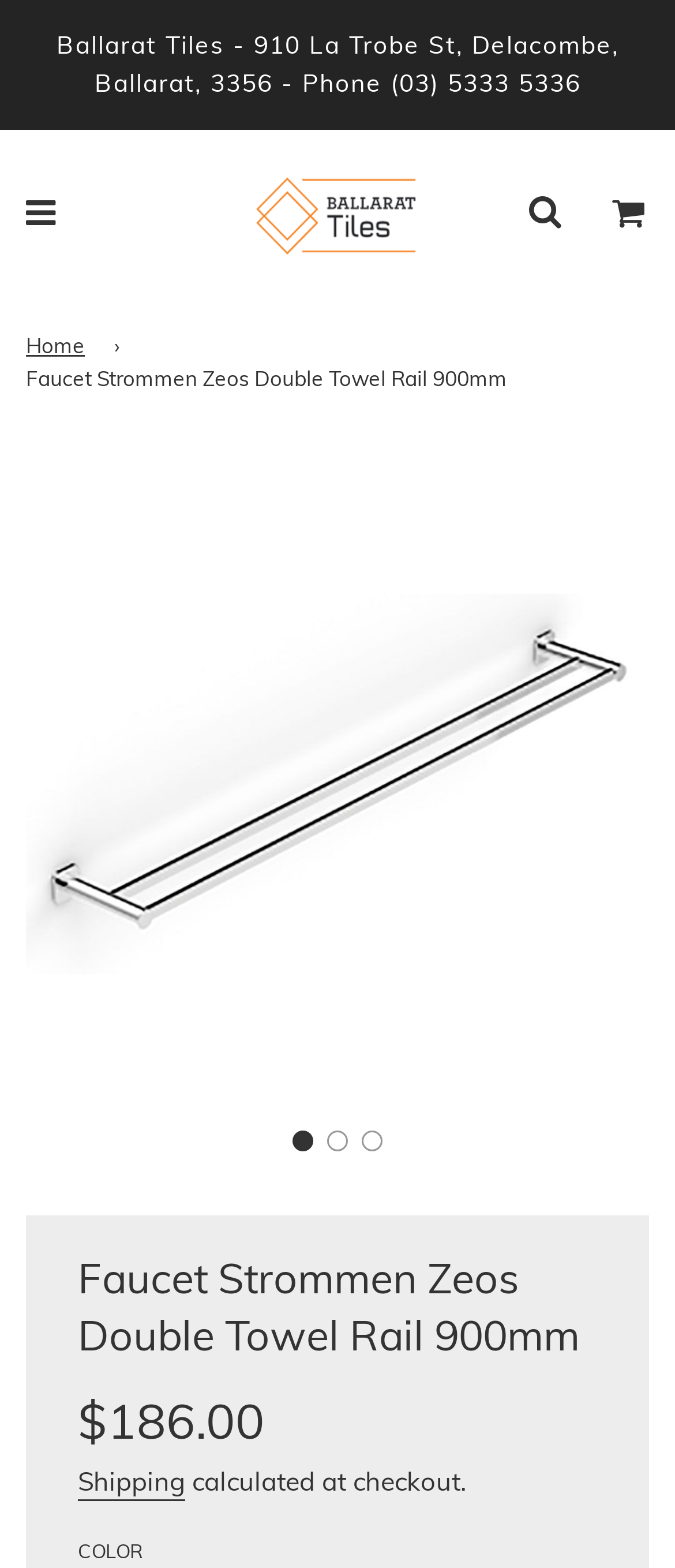What is the sale price of the product?
Provide a detailed answer to the question using information from the image.

The sale price of the product can be found in the product information section, where the prices are listed. The sale price is specifically labeled as '$186.00'.